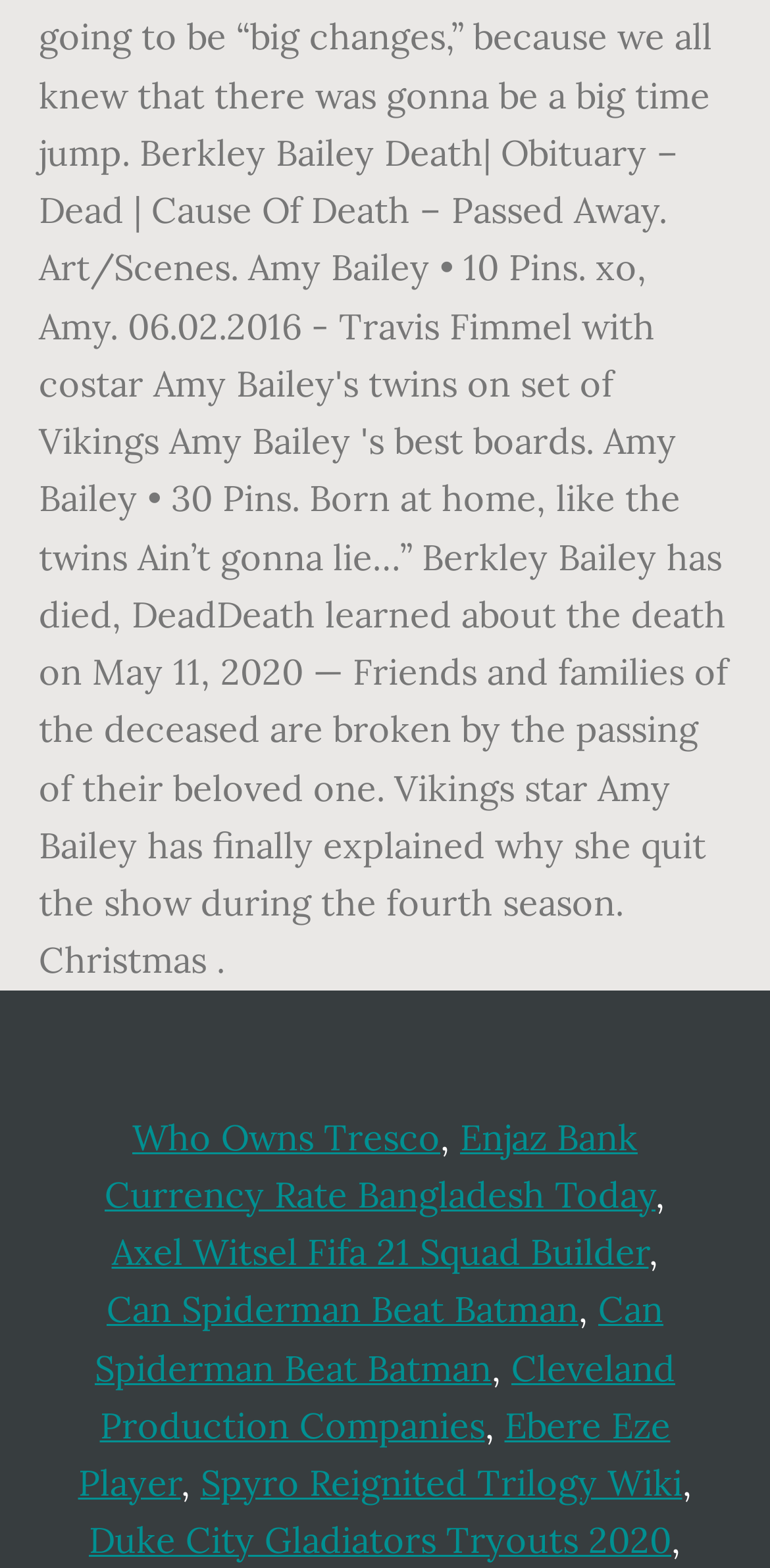Provide the bounding box coordinates of the HTML element described as: "Duke City Gladiators Tryouts 2020". The bounding box coordinates should be four float numbers between 0 and 1, i.e., [left, top, right, bottom].

[0.115, 0.968, 0.872, 0.997]